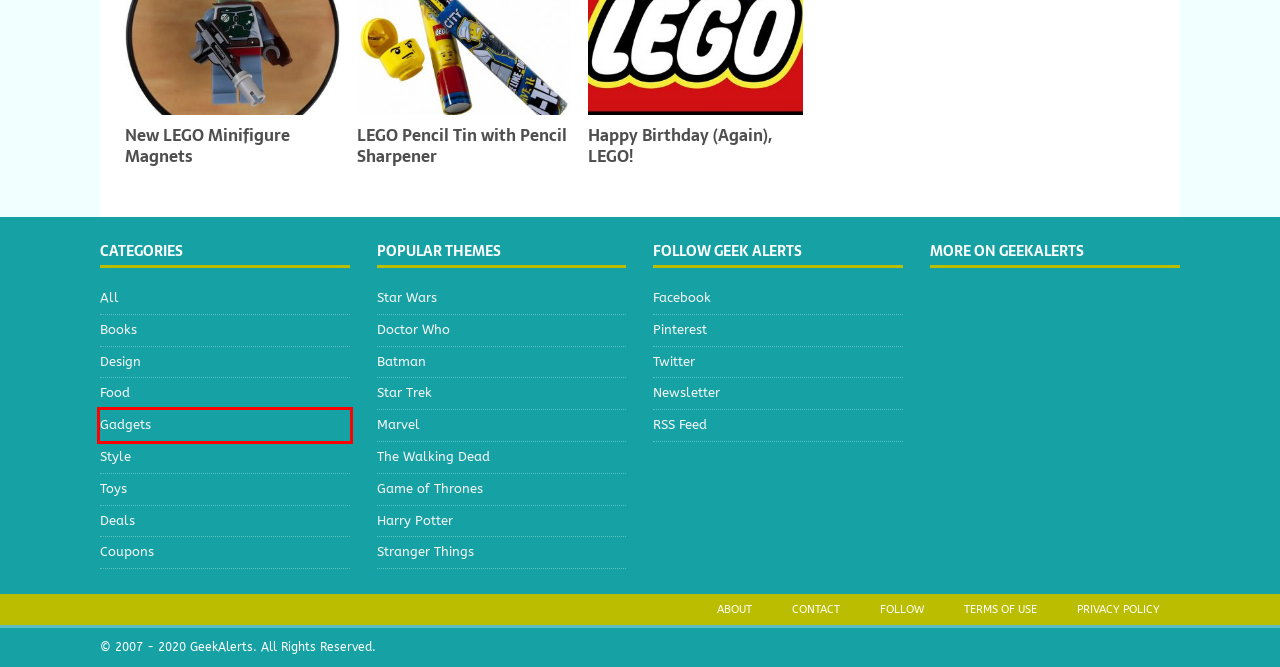You see a screenshot of a webpage with a red bounding box surrounding an element. Pick the webpage description that most accurately represents the new webpage after interacting with the element in the red bounding box. The options are:
A. Gadgets | GeekAlerts
B. Privacy Policy
C. Books | GeekAlerts
D. Quick Browse All
E. Star Wars The Mandalorian The Child Premium Plush Bundle
F. Food | GeekAlerts
G. Terms of Use
H. Design | GeekAlerts

A